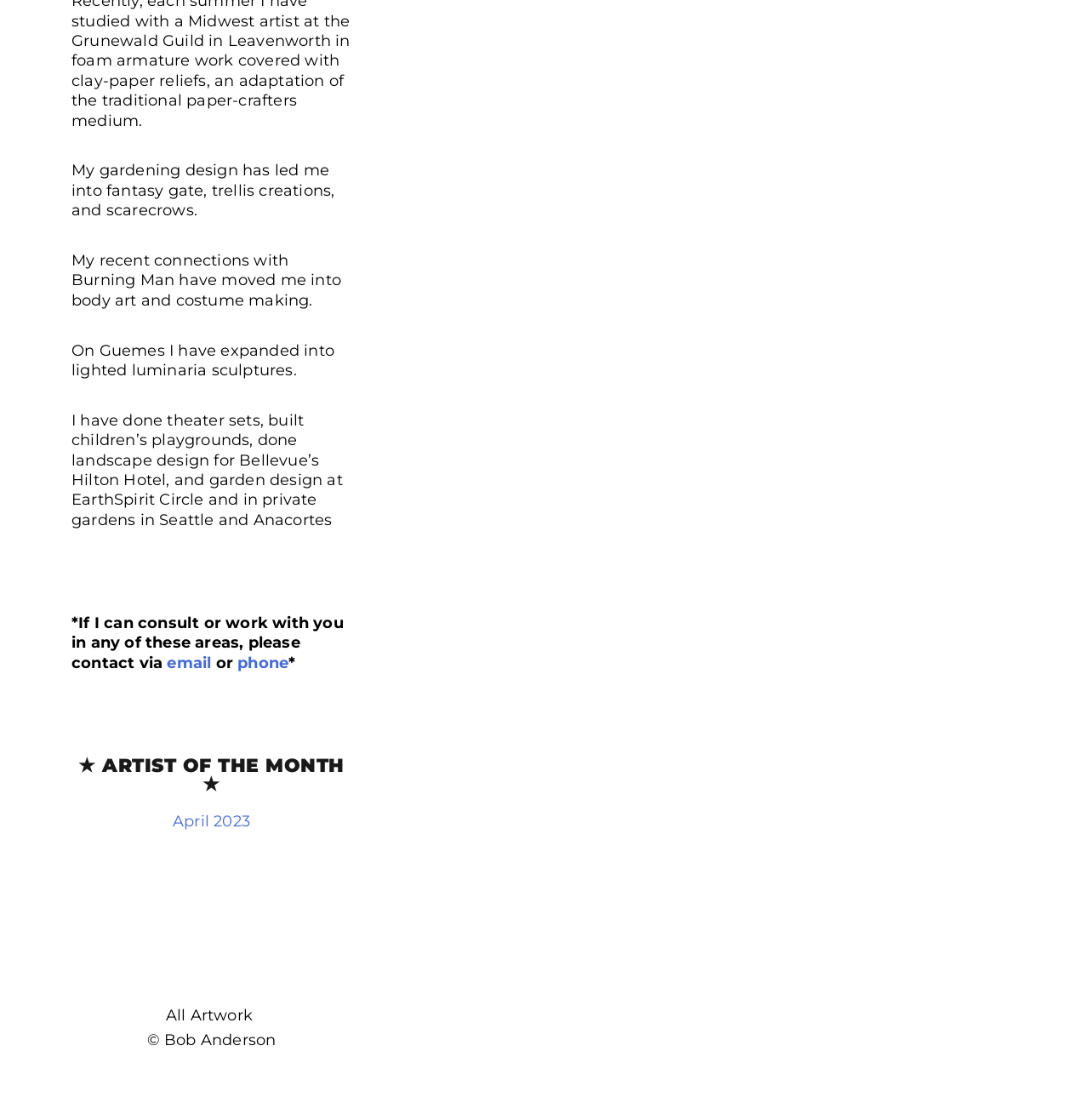Provide the bounding box coordinates of the HTML element this sentence describes: "© Bob Anderson". The bounding box coordinates consist of four float numbers between 0 and 1, i.e., [left, top, right, bottom].

[0.77, 0.293, 0.959, 0.431]